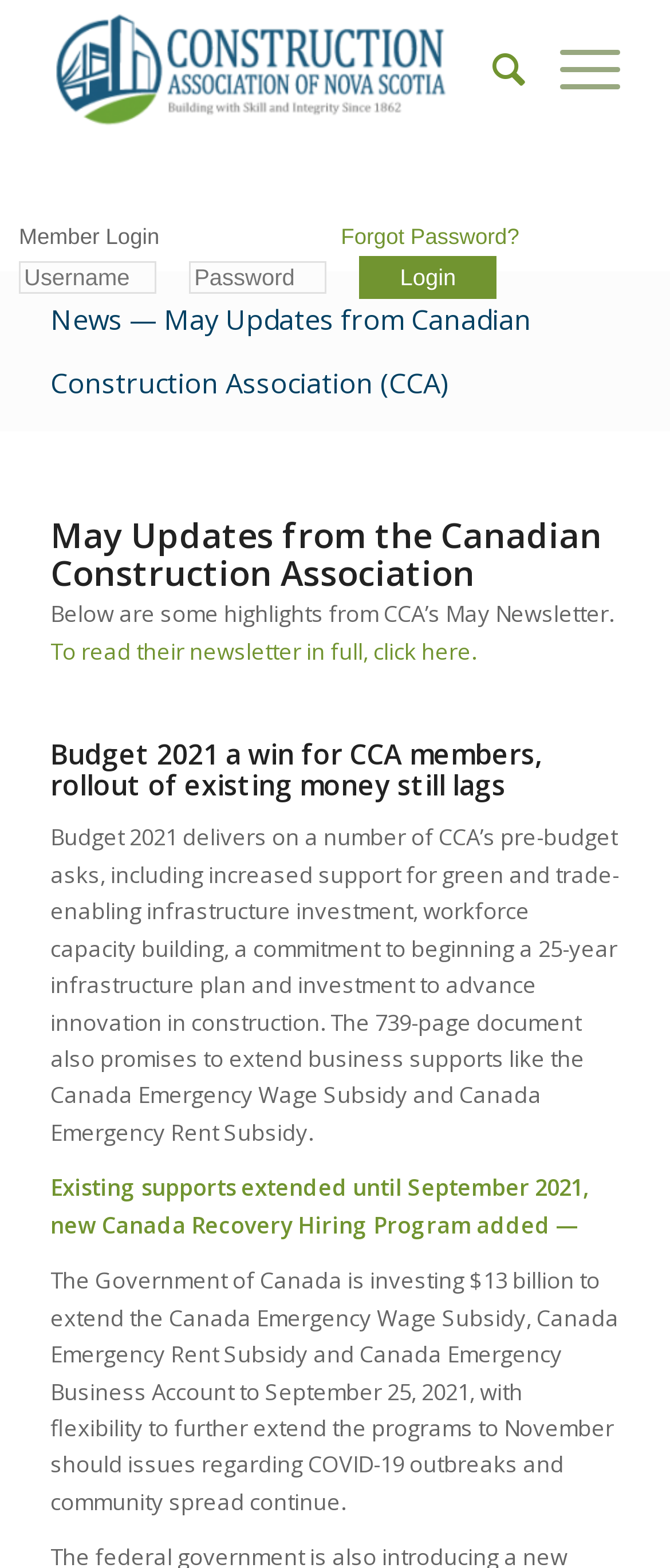Refer to the screenshot and give an in-depth answer to this question: How many infrastructure investment areas are mentioned?

I found the answer by reading the text under the heading 'Budget 2021 a win for CCA members, rollout of existing money still lags'. It says 'increased support for green and trade-enabling infrastructure investment', which mentions two areas of infrastructure investment.